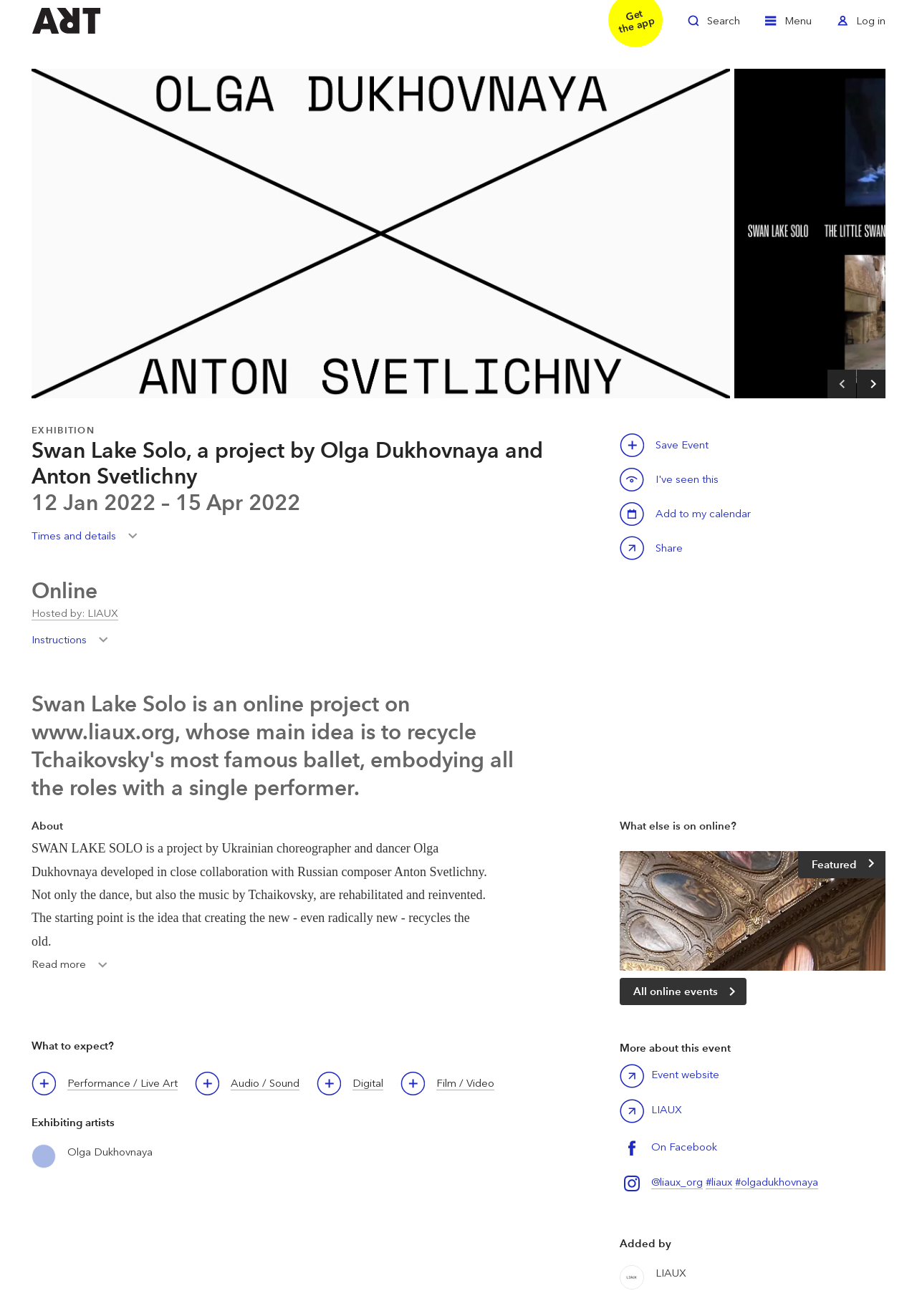Bounding box coordinates are specified in the format (top-left x, top-left y, bottom-right x, bottom-right y). All values are floating point numbers bounded between 0 and 1. Please provide the bounding box coordinate of the region this sentence describes: Save this event

[0.676, 0.355, 0.703, 0.373]